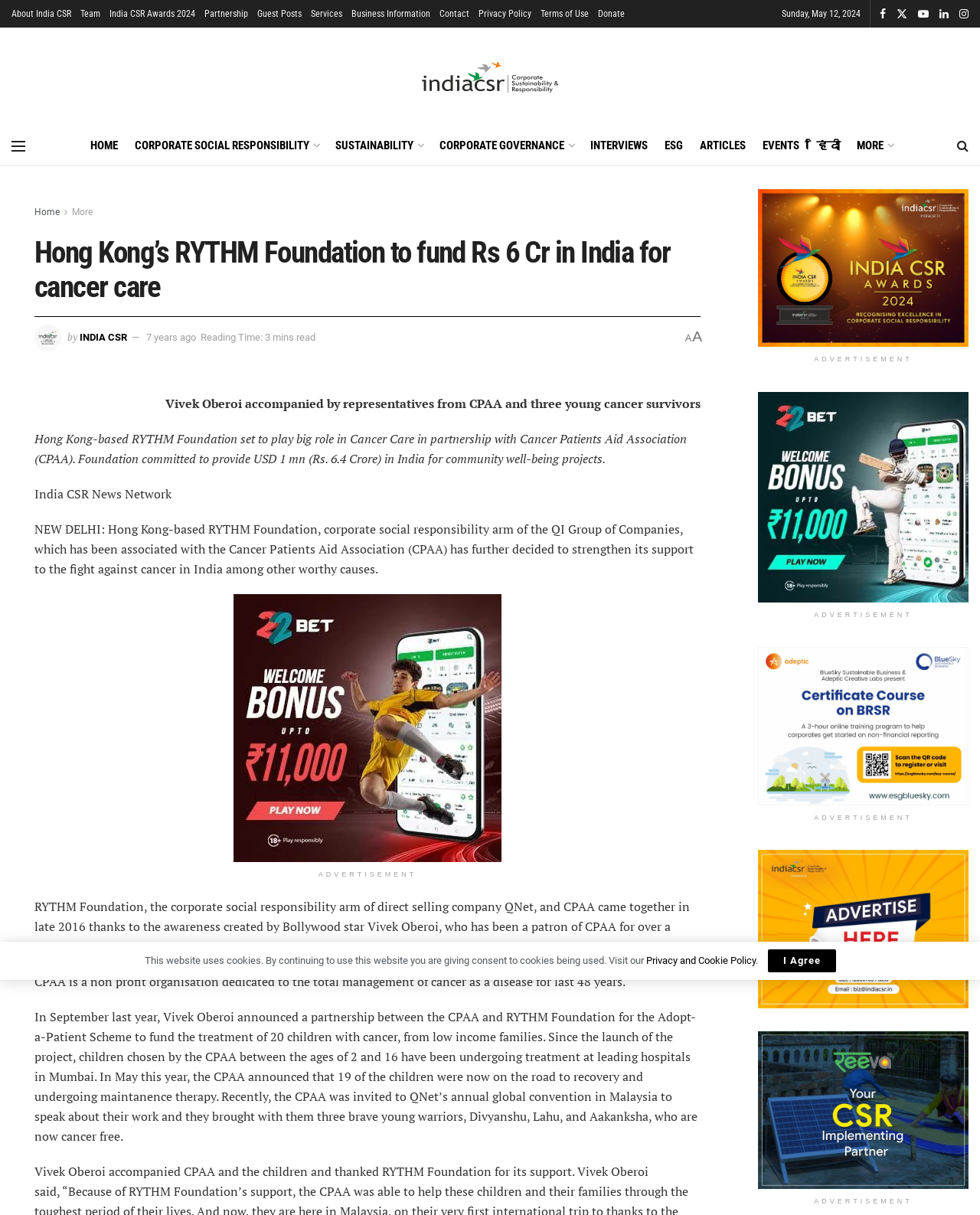Give a short answer to this question using one word or a phrase:
How much is RYTHM Foundation committed to provide for community well-being projects?

USD 1 mn (Rs. 6.4 Crore)